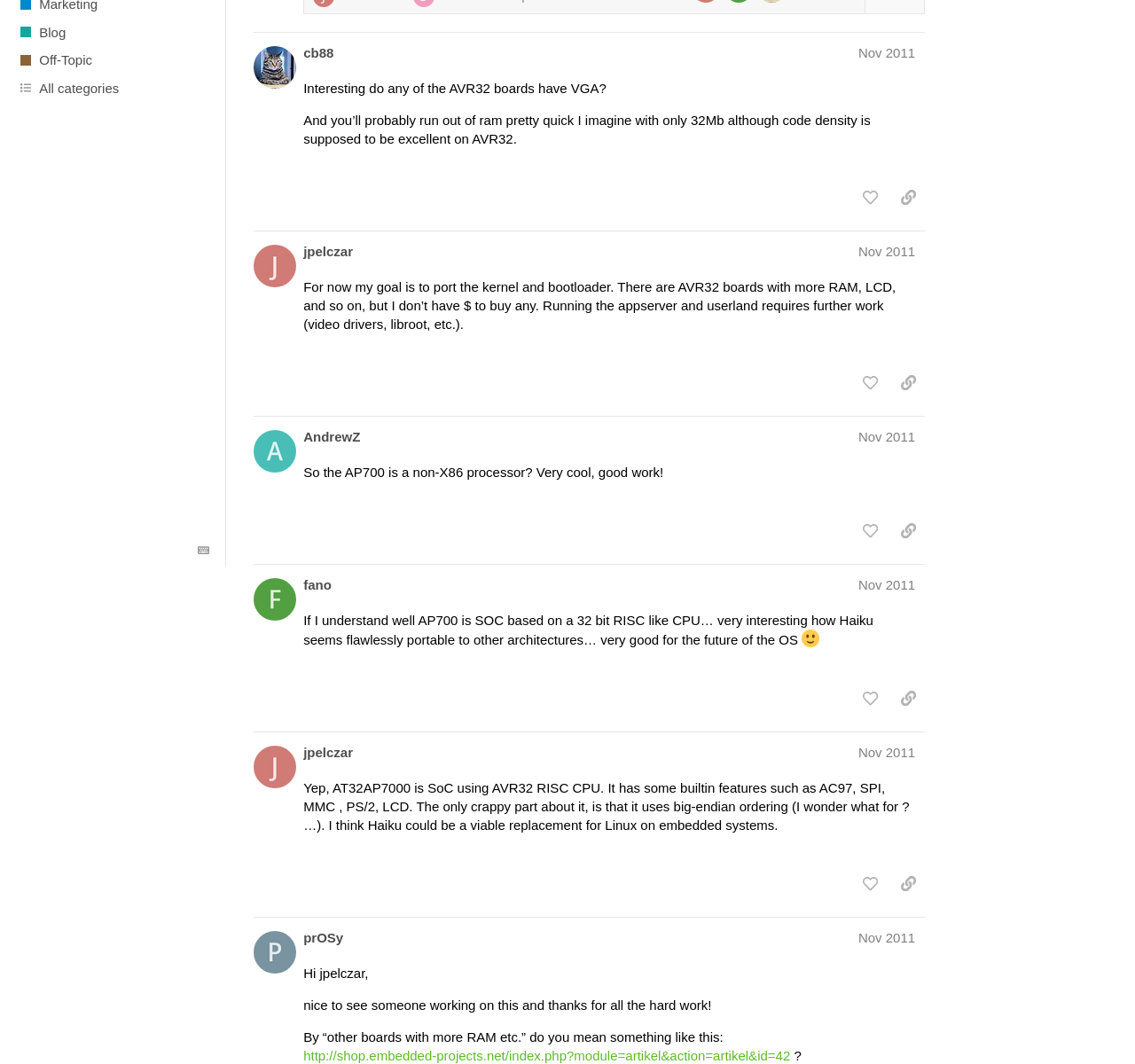Based on the element description "Nov 2011", predict the bounding box coordinates of the UI element.

[0.756, 0.404, 0.806, 0.418]